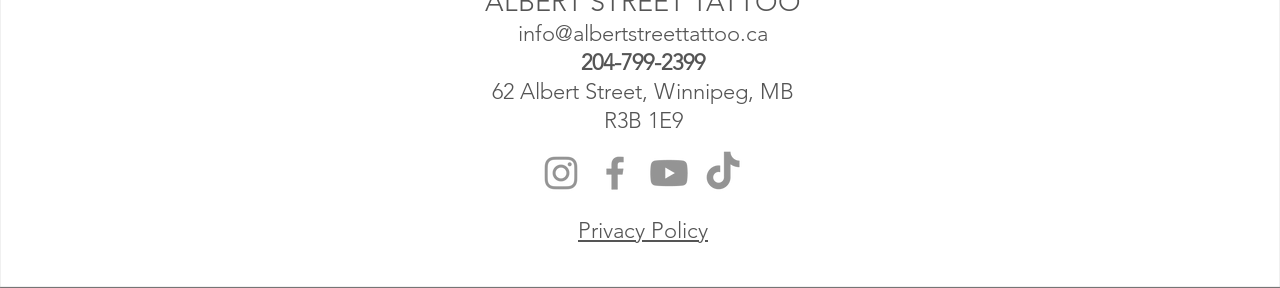What is the address of Albert Street Tattoo?
Please answer the question with a detailed response using the information from the screenshot.

I found the address by looking at the top section of the webpage, where the contact information is displayed. The address is written in text format, and it is '62 Albert Street, Winnipeg, MB R3B 1E9'.